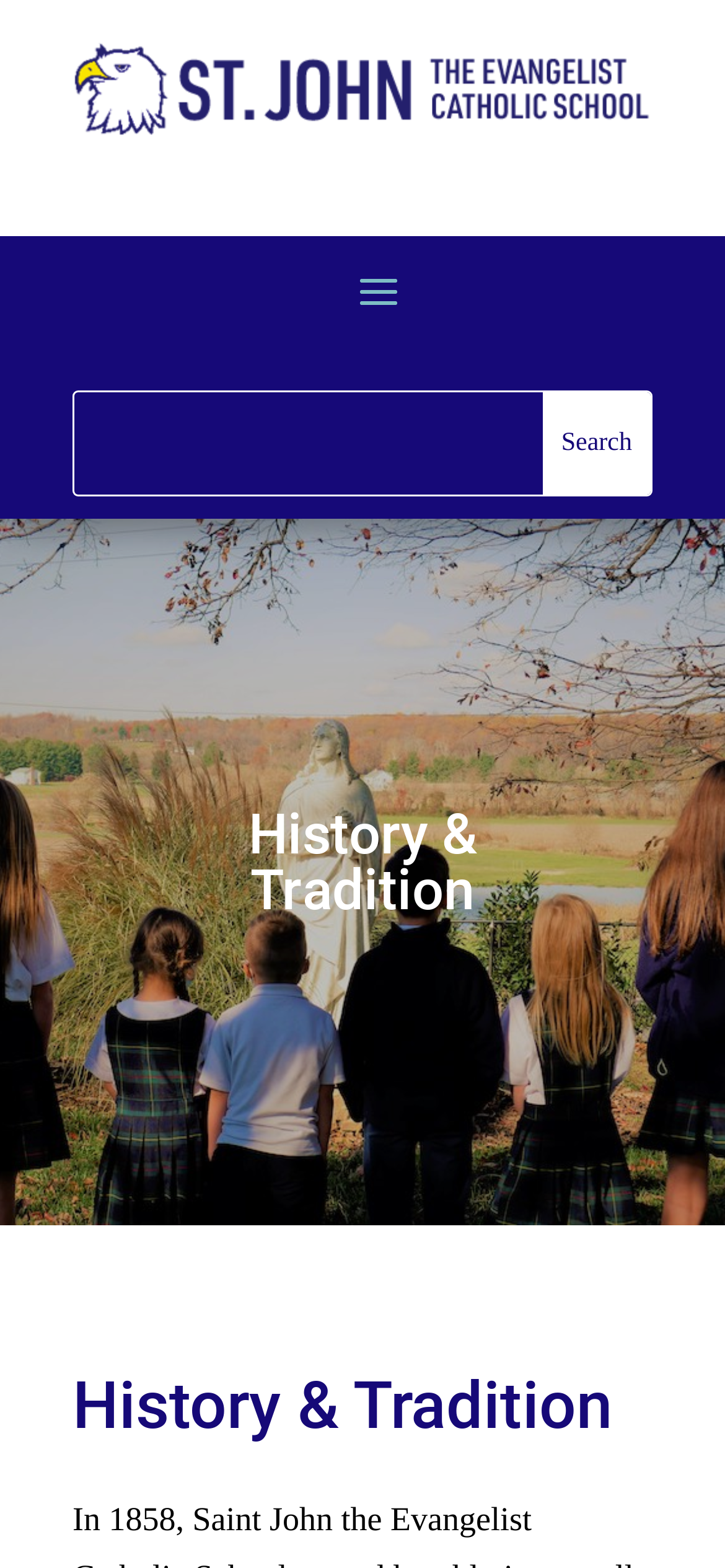Use a single word or phrase to answer the following:
What is the purpose of the button?

Search